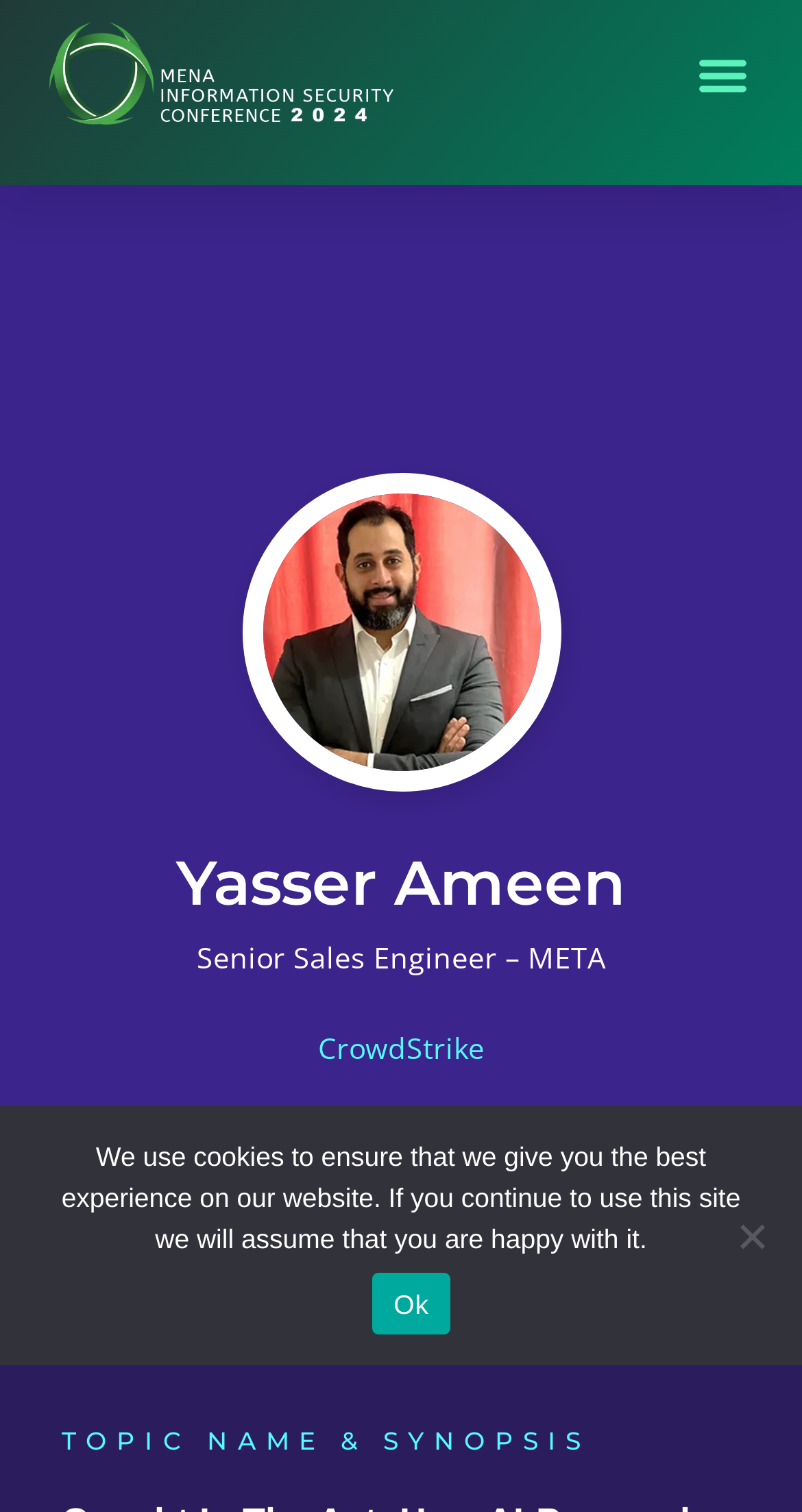Give a one-word or short phrase answer to the question: 
What is the topic name and synopsis section located?

At the bottom of the page